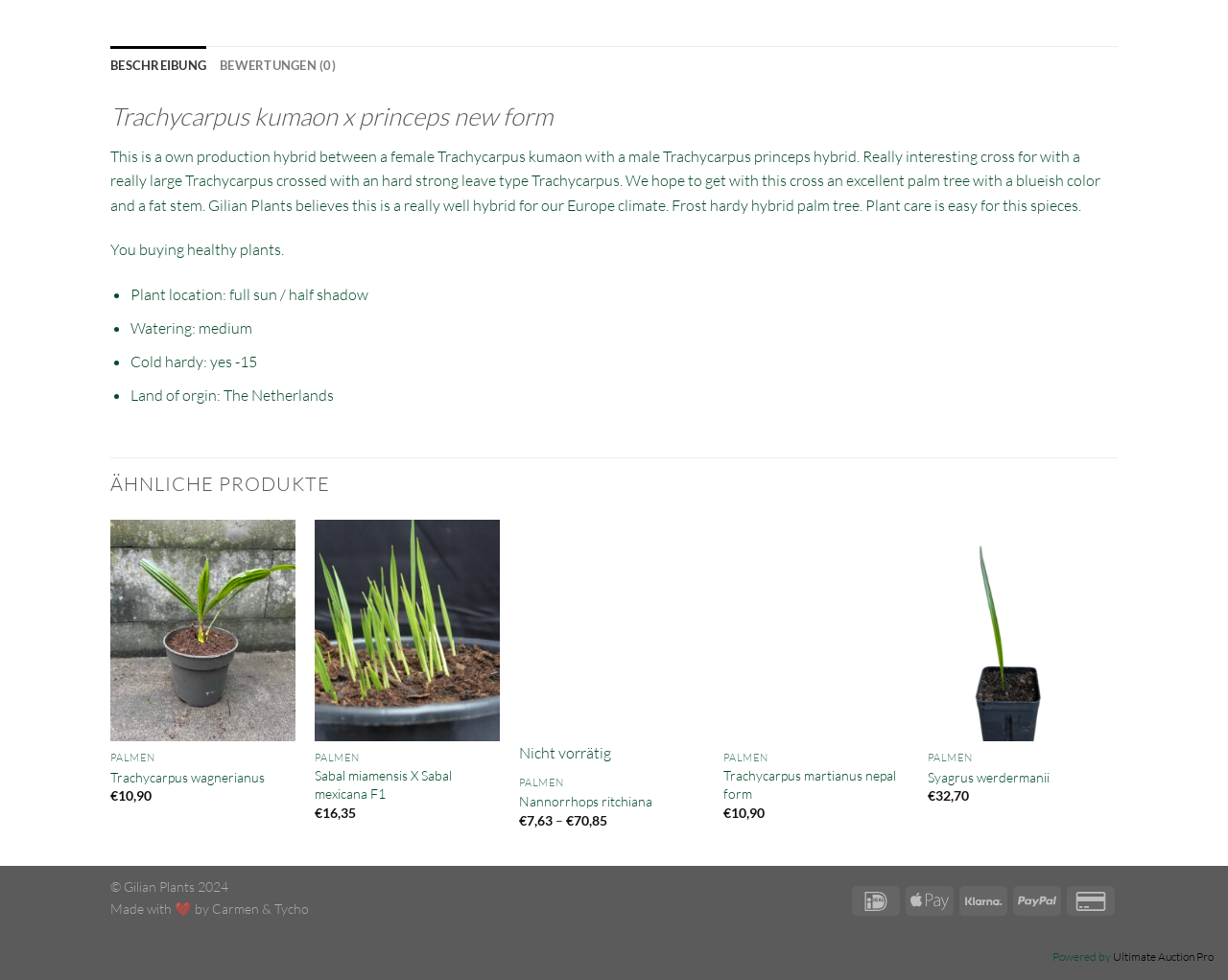Identify and provide the bounding box for the element described by: "Ultimate Auction Pro".

[0.906, 0.968, 0.988, 0.983]